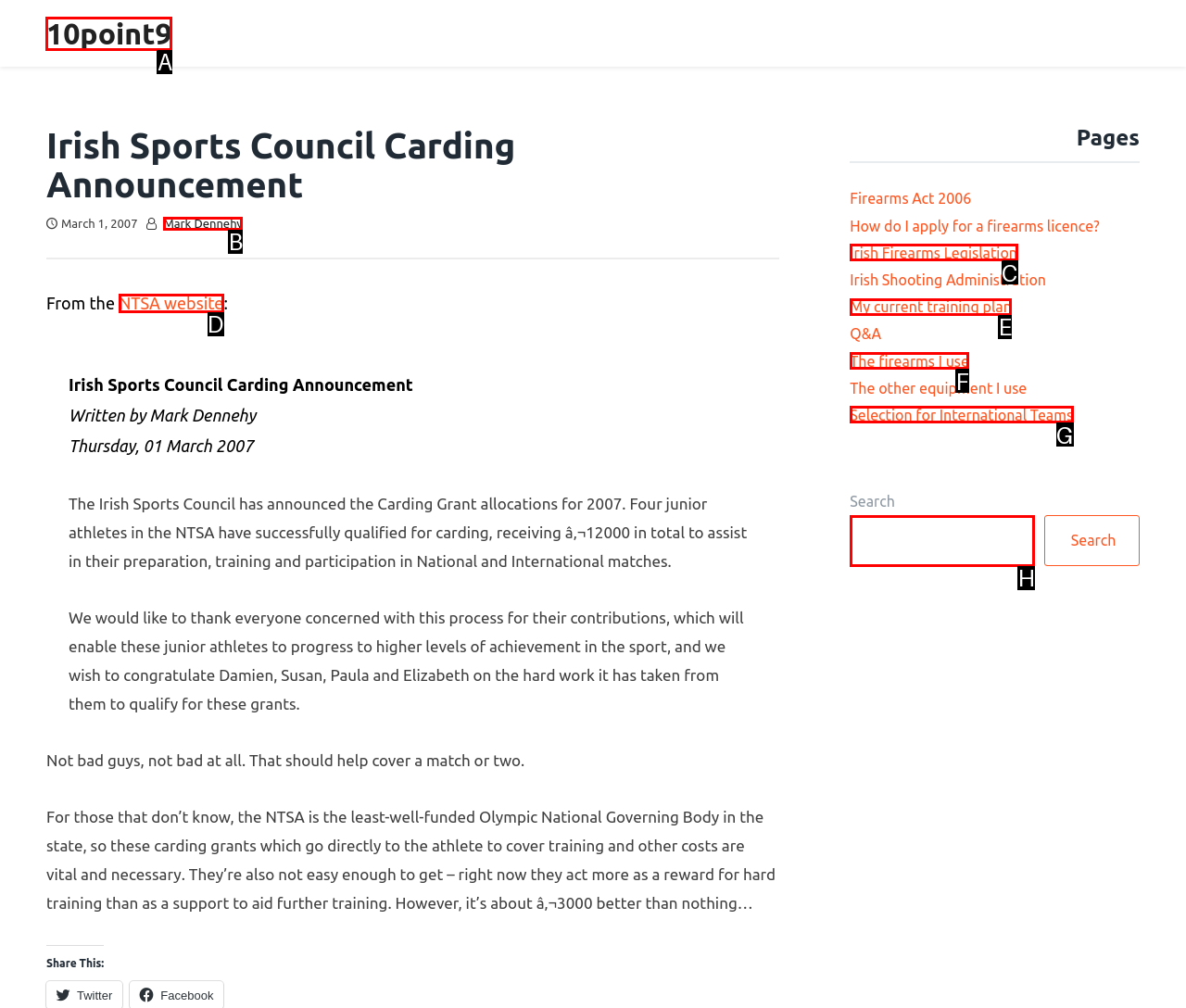Pick the option that should be clicked to perform the following task: Click the '10point9' link
Answer with the letter of the selected option from the available choices.

A